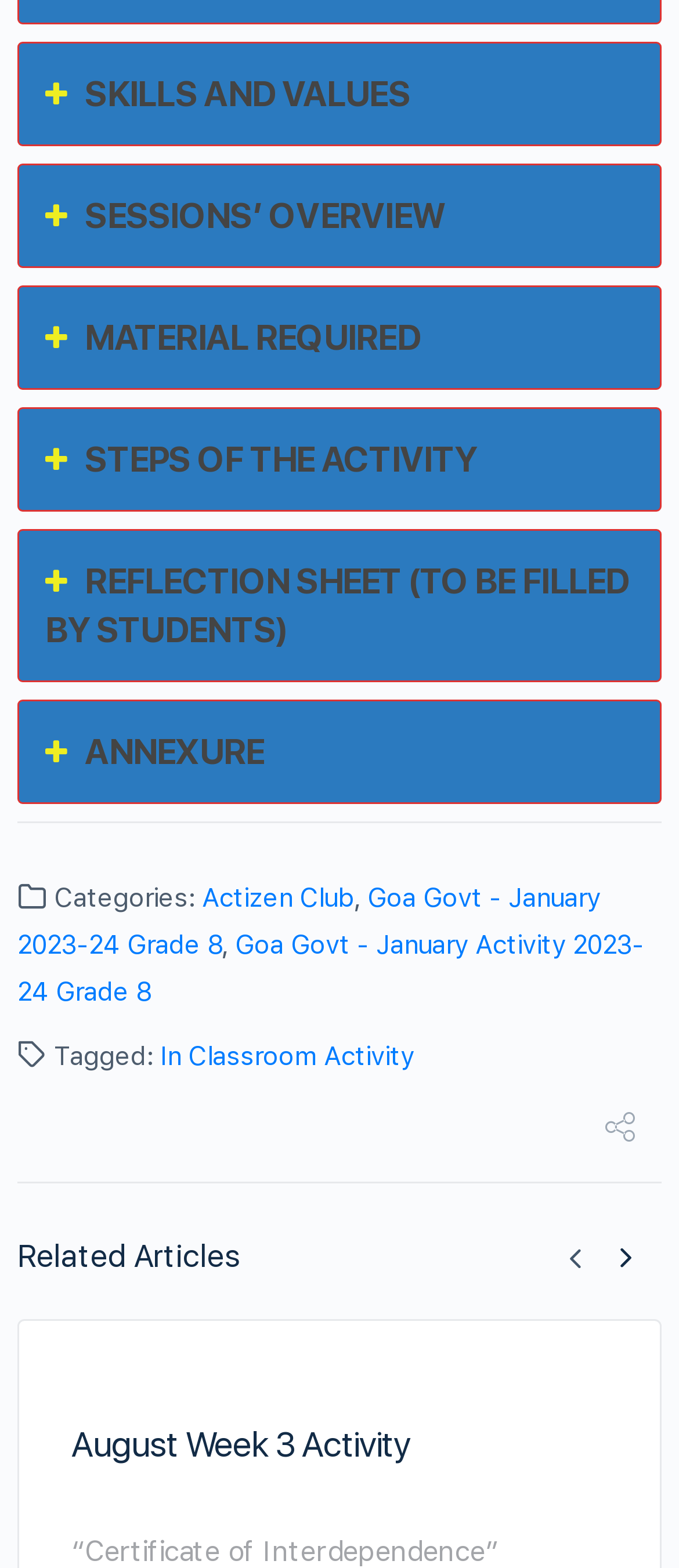Please indicate the bounding box coordinates for the clickable area to complete the following task: "Like the post". The coordinates should be specified as four float numbers between 0 and 1, i.e., [left, top, right, bottom].

None